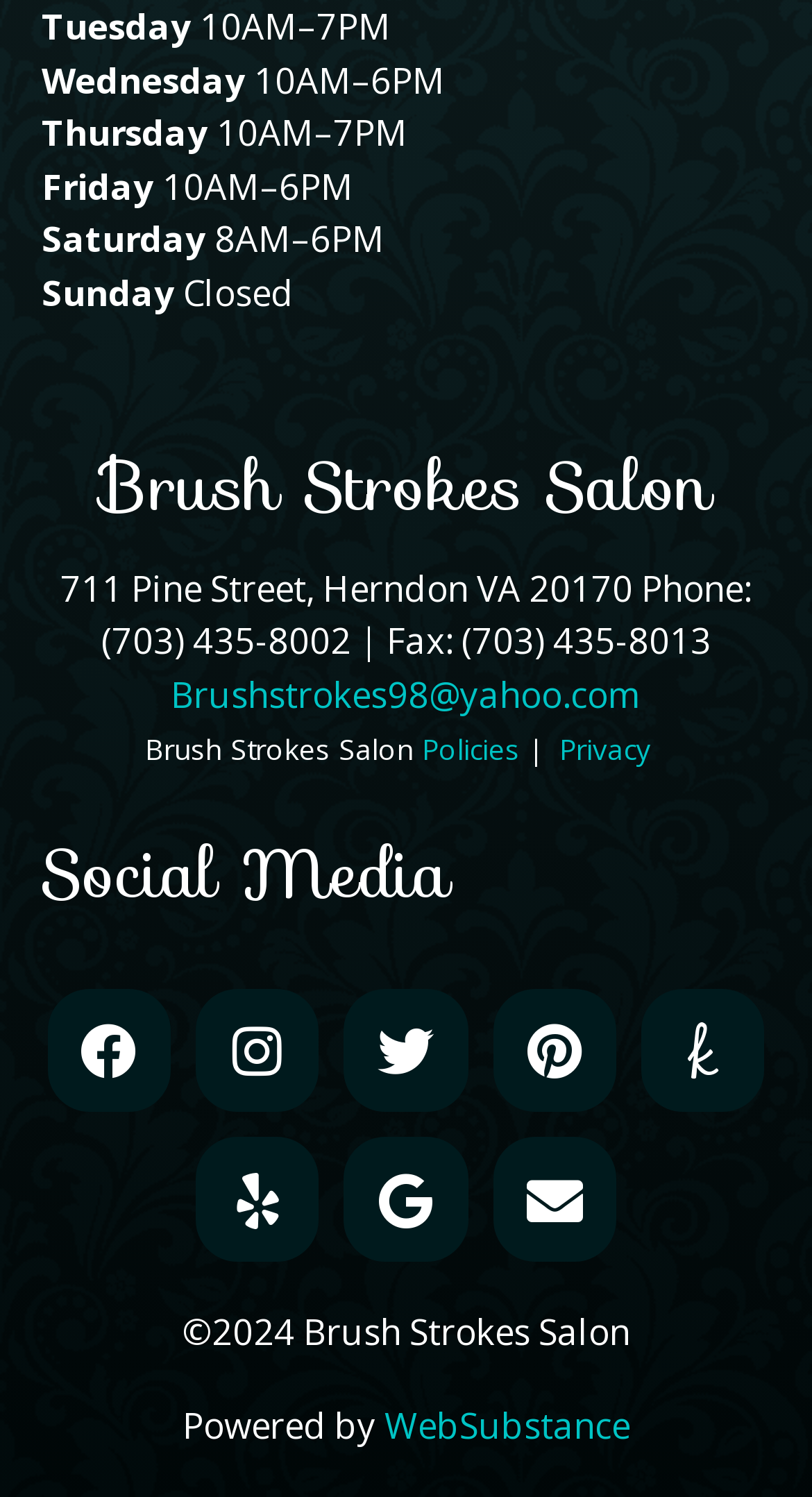Please identify the coordinates of the bounding box that should be clicked to fulfill this instruction: "Visit the salon's Instagram page".

[0.241, 0.661, 0.393, 0.743]